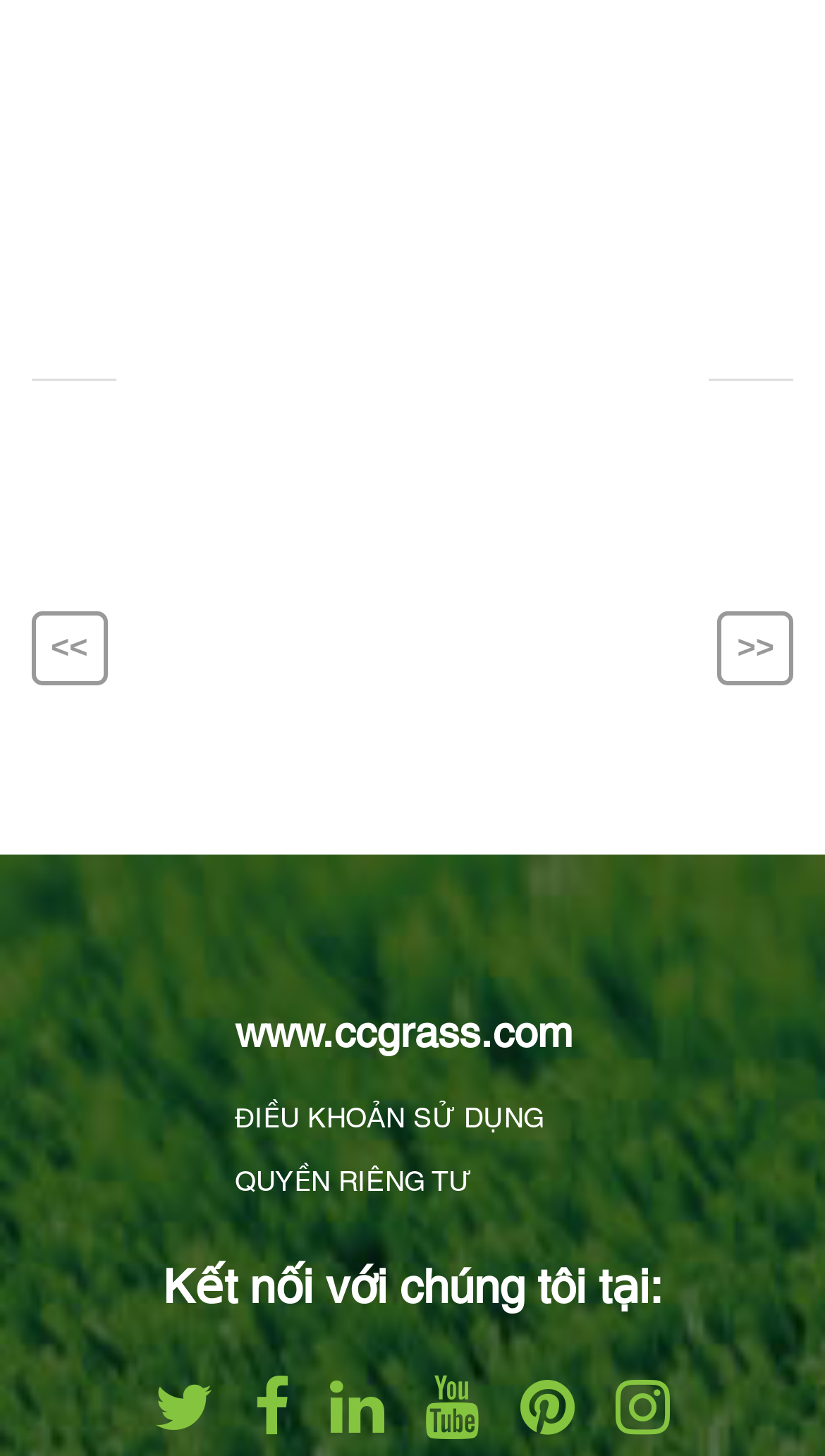Specify the bounding box coordinates of the area that needs to be clicked to achieve the following instruction: "View privacy policy".

[0.285, 0.805, 0.572, 0.824]